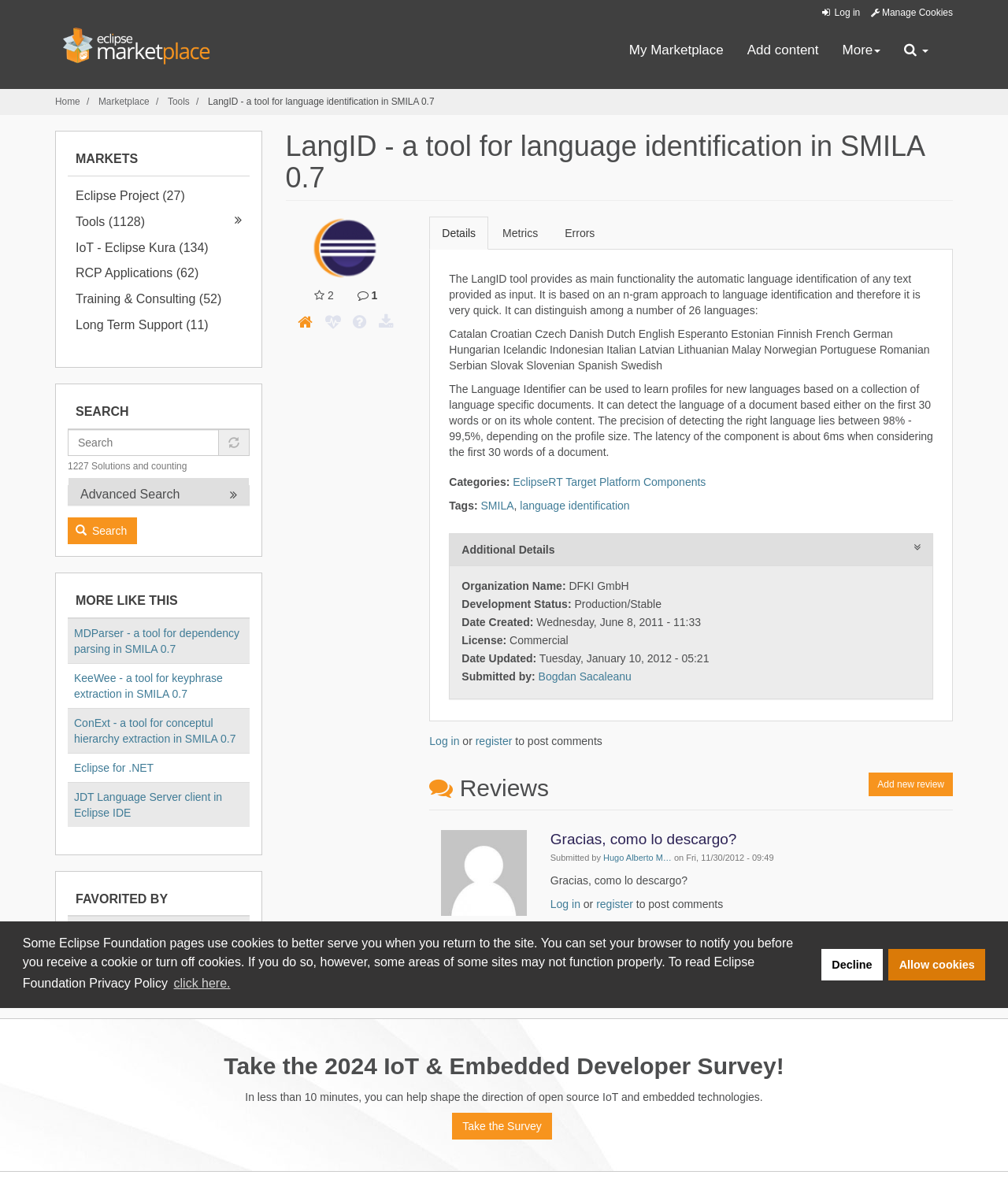Provide the bounding box coordinates for the area that should be clicked to complete the instruction: "Click the 'Learn more about cookies' button".

[0.17, 0.819, 0.231, 0.839]